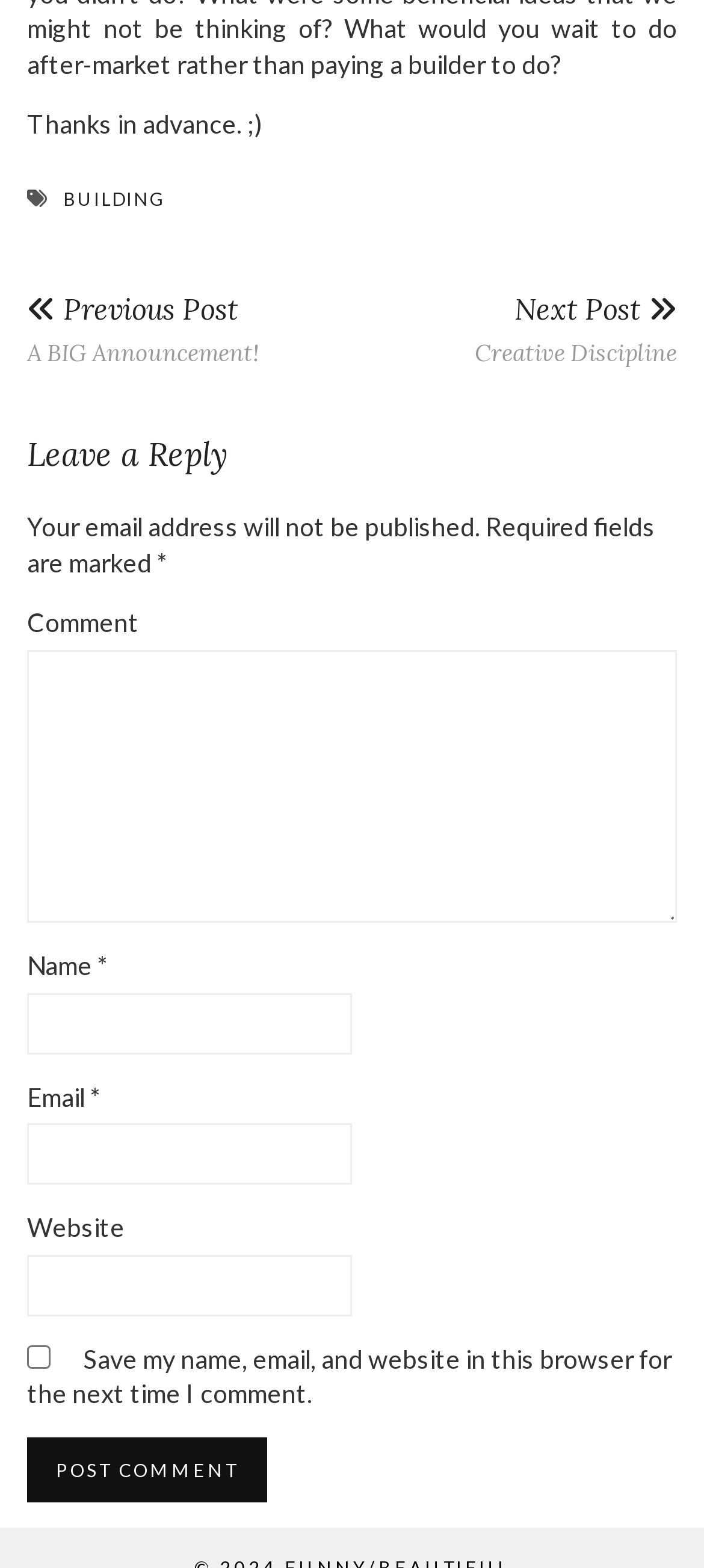Locate the UI element described as follows: "Next Post Creative Discipline". Return the bounding box coordinates as four float numbers between 0 and 1 in the order [left, top, right, bottom].

[0.674, 0.169, 0.962, 0.254]